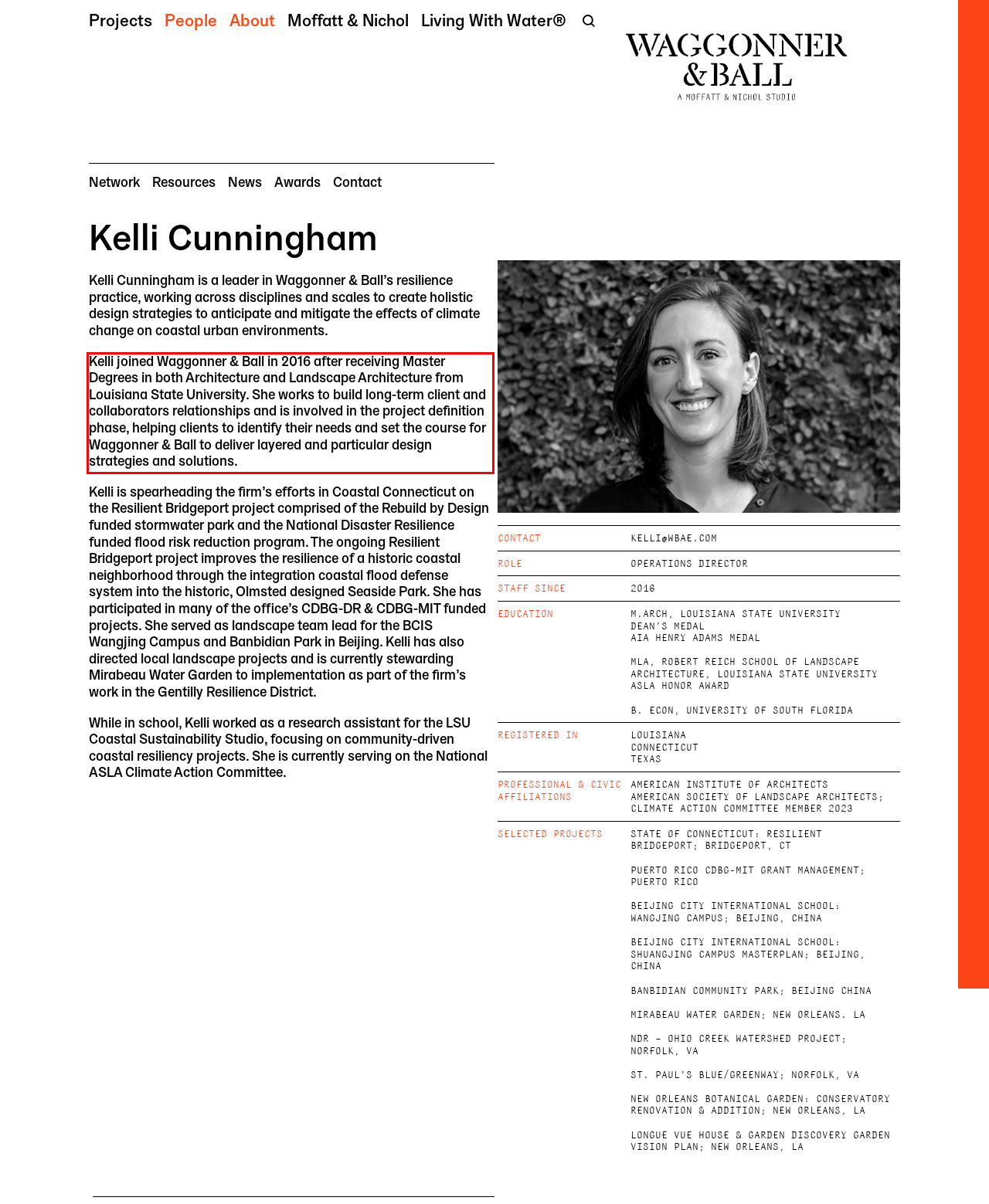Within the provided webpage screenshot, find the red rectangle bounding box and perform OCR to obtain the text content.

Kelli joined Waggonner & Ball in 2016 after receiving Master Degrees in both Architecture and Landscape Architecture from Louisiana State University. She works to build long-term client and collaborators relationships and is involved in the project definition phase, helping clients to identify their needs and set the course for Waggonner & Ball to deliver layered and particular design strategies and solutions.